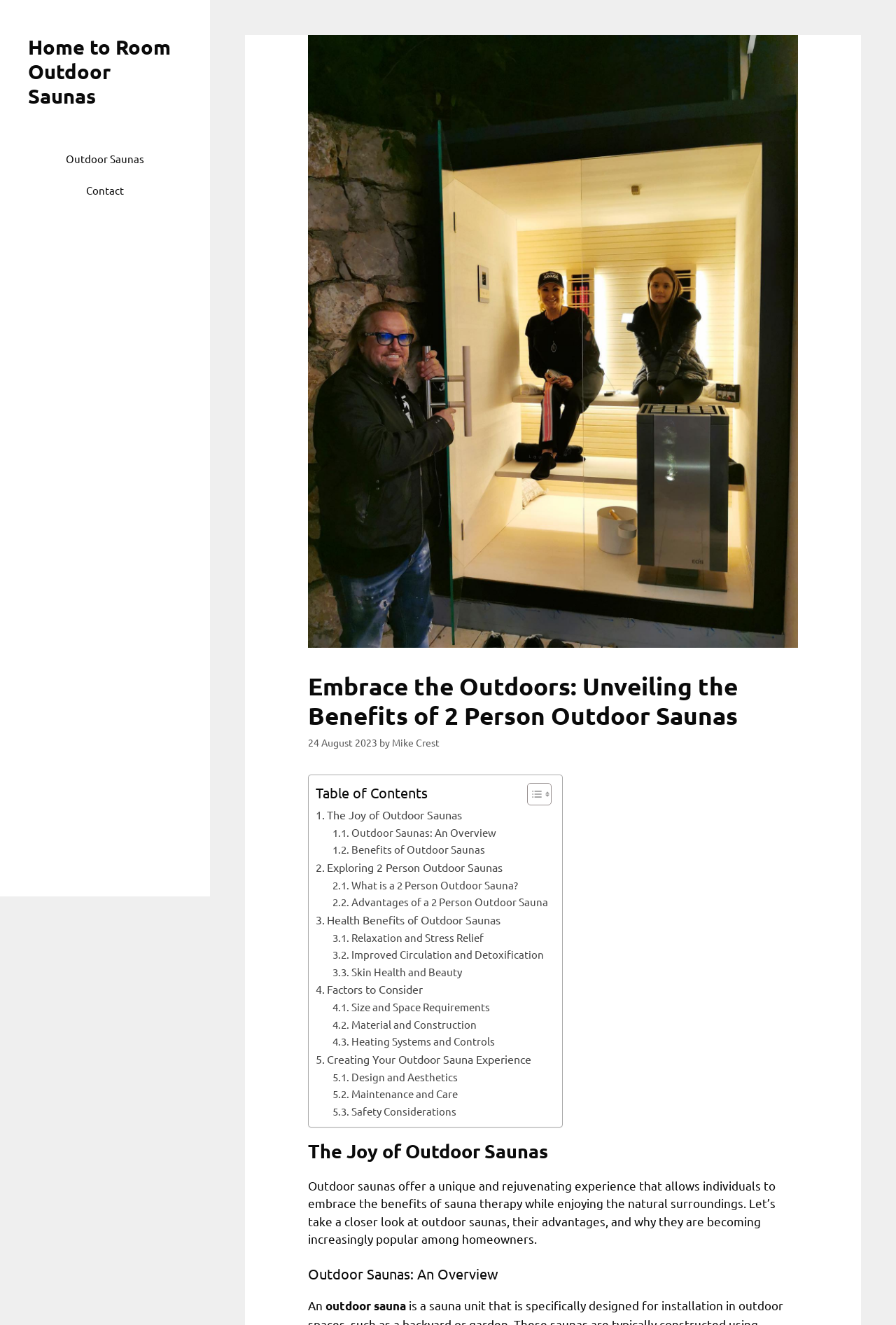What is the author of the article?
Using the image, give a concise answer in the form of a single word or short phrase.

Mike Crest